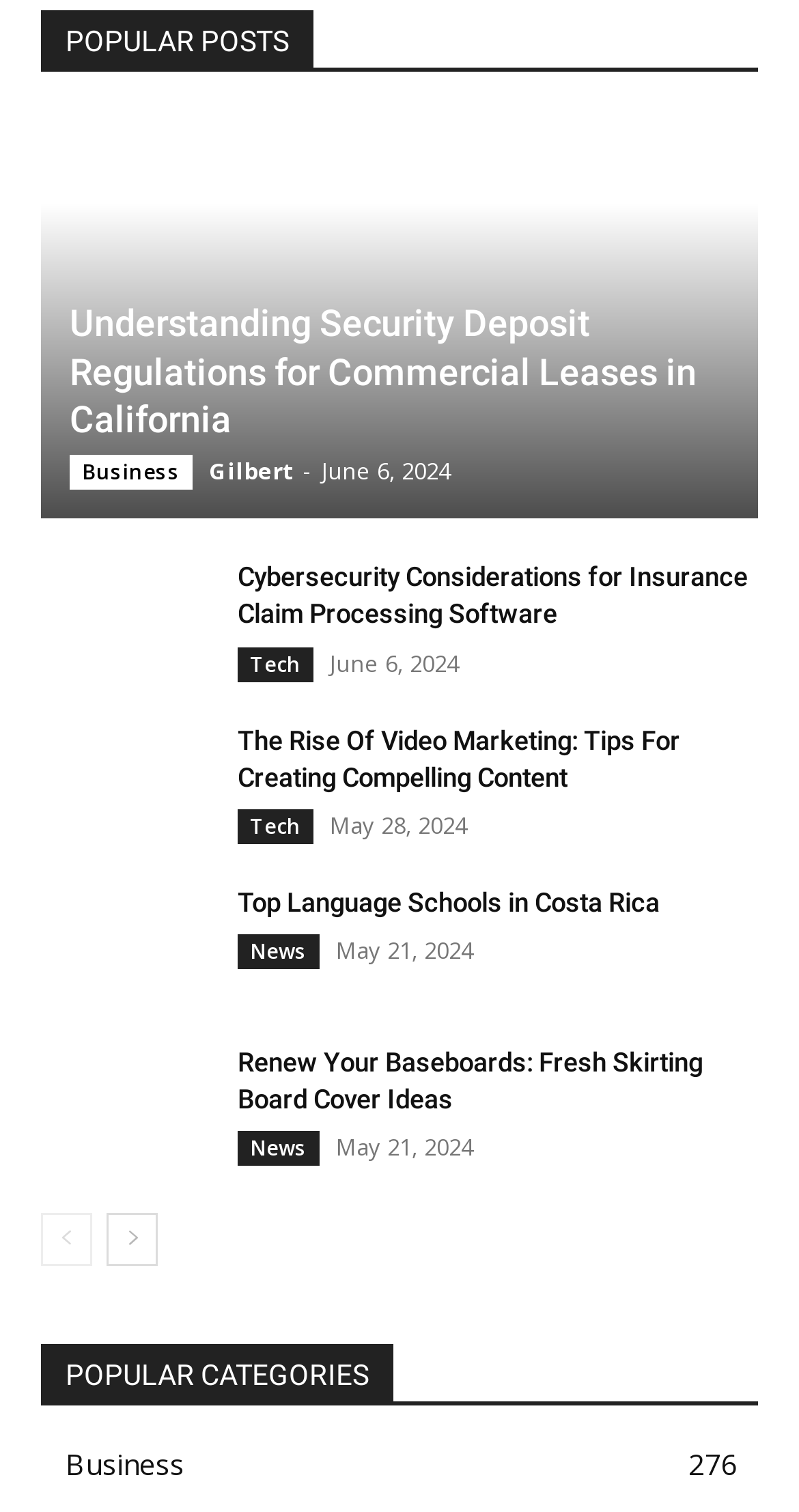Pinpoint the bounding box coordinates of the clickable area needed to execute the instruction: "View popular post 'The Rise Of Video Marketing: Tips For Creating Compelling Content'". The coordinates should be specified as four float numbers between 0 and 1, i.e., [left, top, right, bottom].

[0.051, 0.475, 0.256, 0.556]